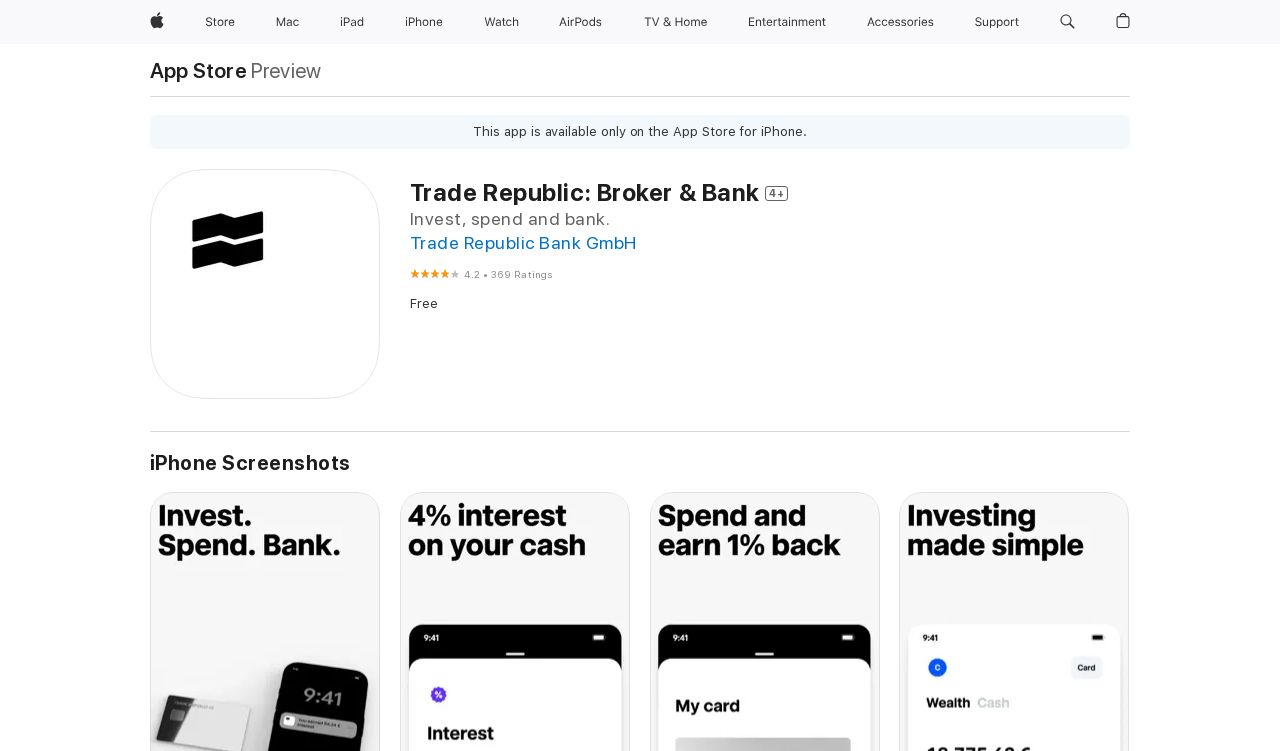Identify the bounding box coordinates of the region that needs to be clicked to carry out this instruction: "Check ratings". Provide these coordinates as four float numbers ranging from 0 to 1, i.e., [left, top, right, bottom].

[0.32, 0.353, 0.432, 0.377]